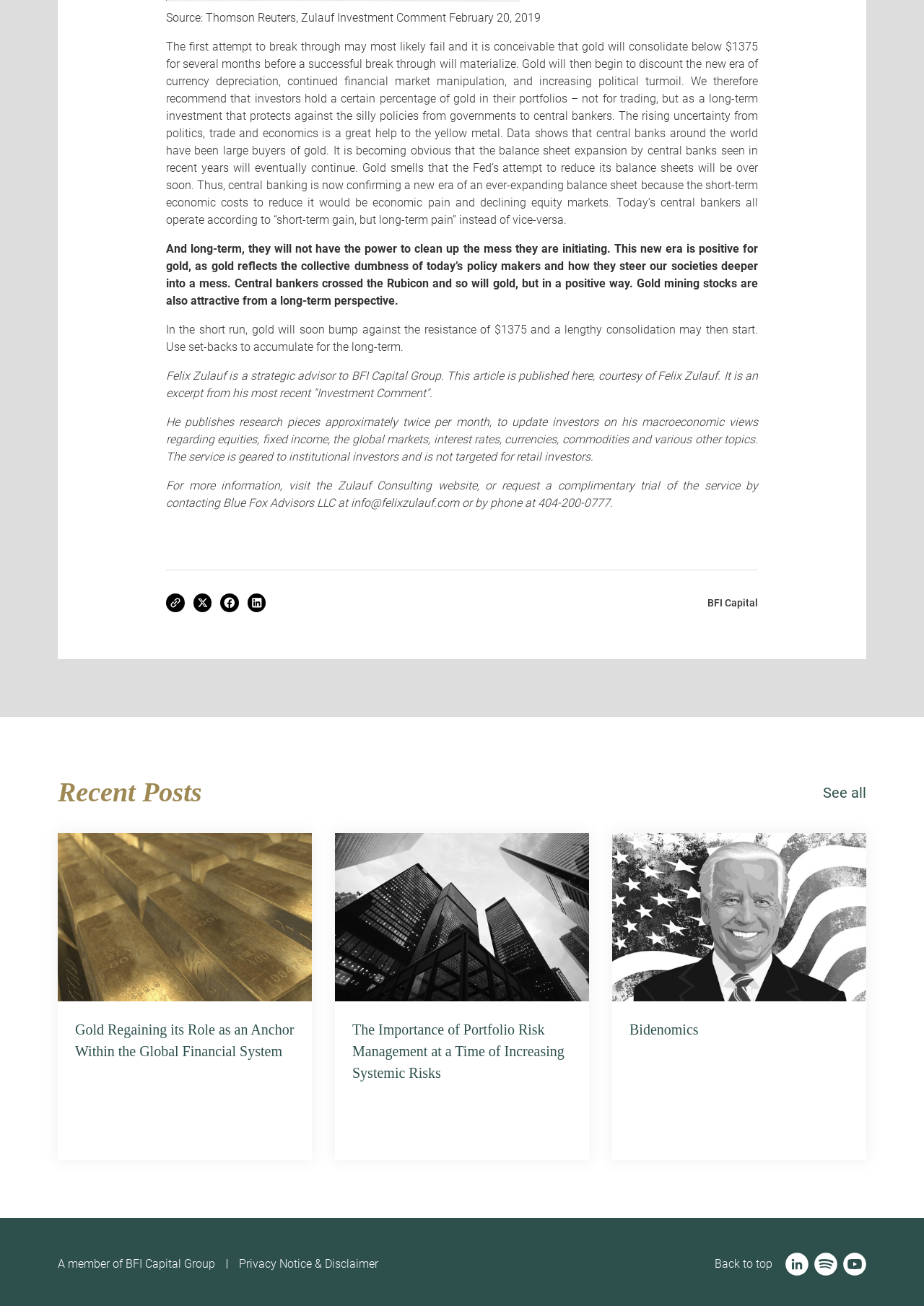Can you pinpoint the bounding box coordinates for the clickable element required for this instruction: "View the Privacy Notice & Disclaimer"? The coordinates should be four float numbers between 0 and 1, i.e., [left, top, right, bottom].

[0.259, 0.961, 0.409, 0.974]